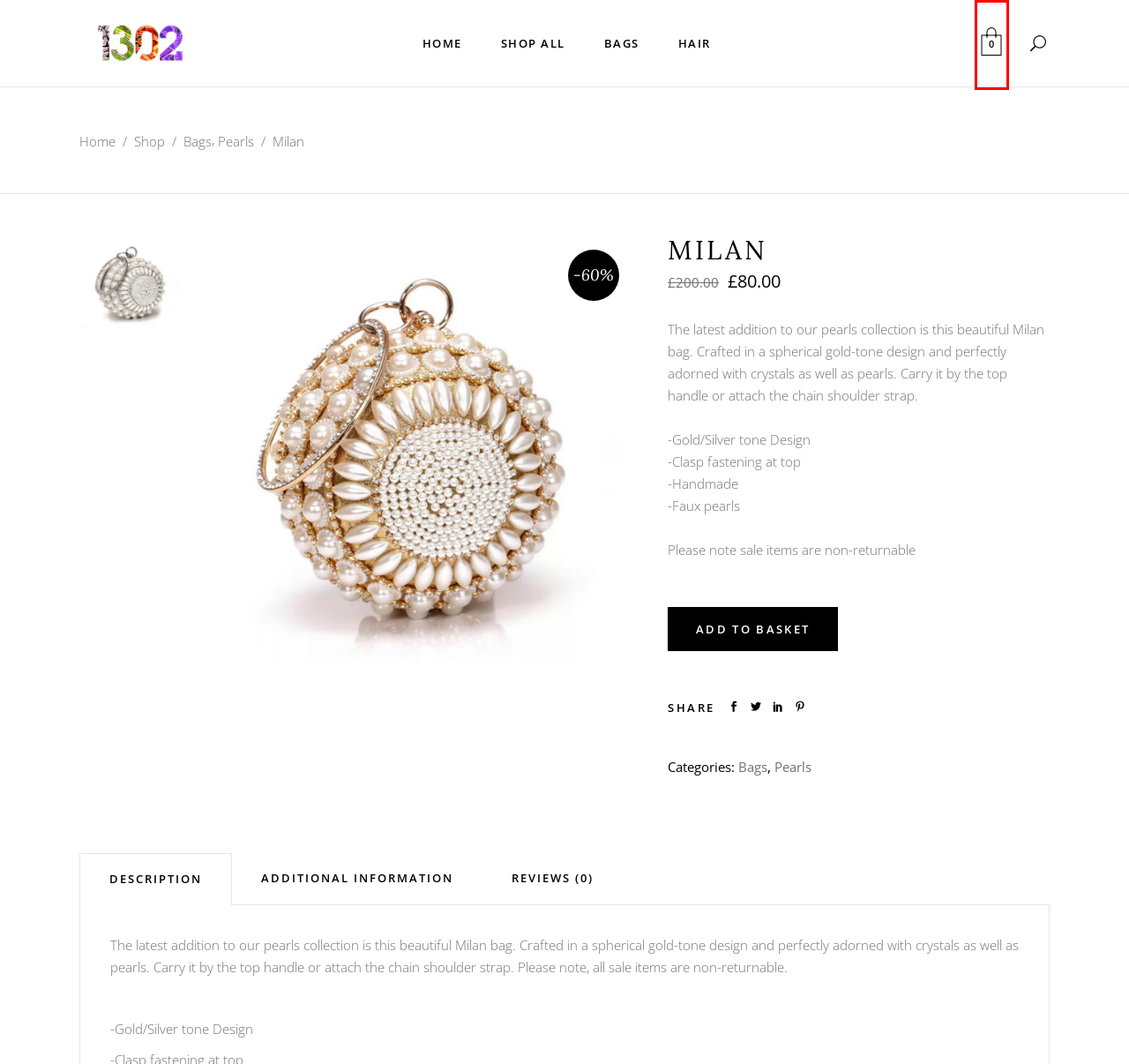You have a screenshot of a webpage where a red bounding box highlights a specific UI element. Identify the description that best matches the resulting webpage after the highlighted element is clicked. The choices are:
A. Bags Archives - 1302
B. Cart - 1302
C. Product Care - 1302
D. Pearls Archives - 1302
E. Dixie Vintage Bag - 1302
F. About Us - 1302
G. Shop - 1302
H. Home - 1302

B